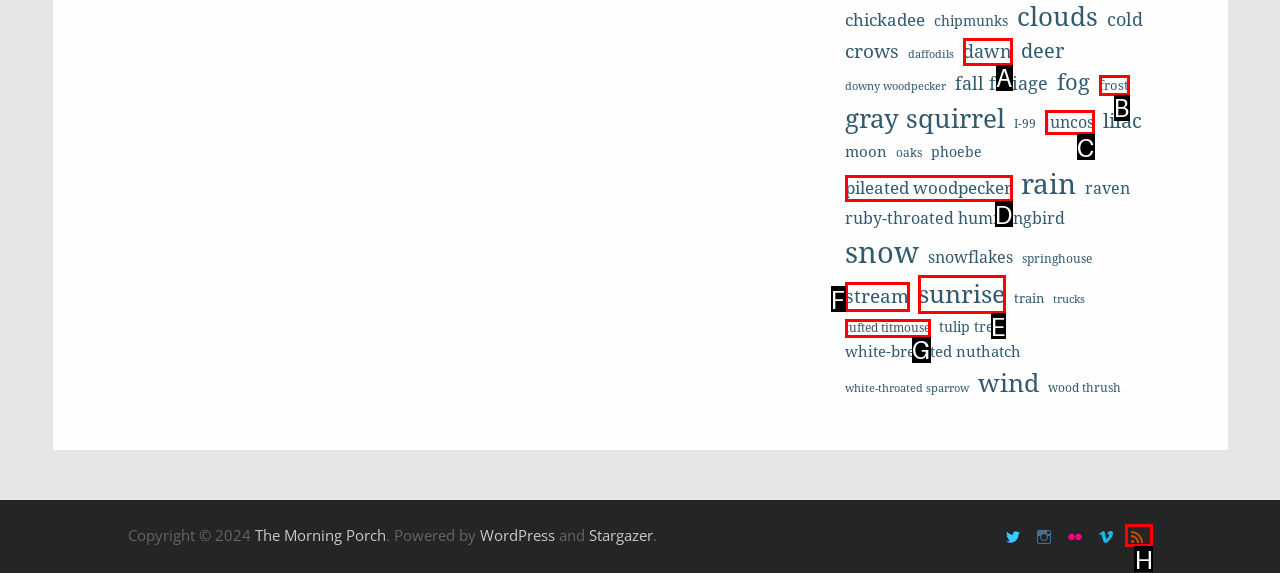Tell me which option best matches this description: tufted titmouse
Answer with the letter of the matching option directly from the given choices.

G